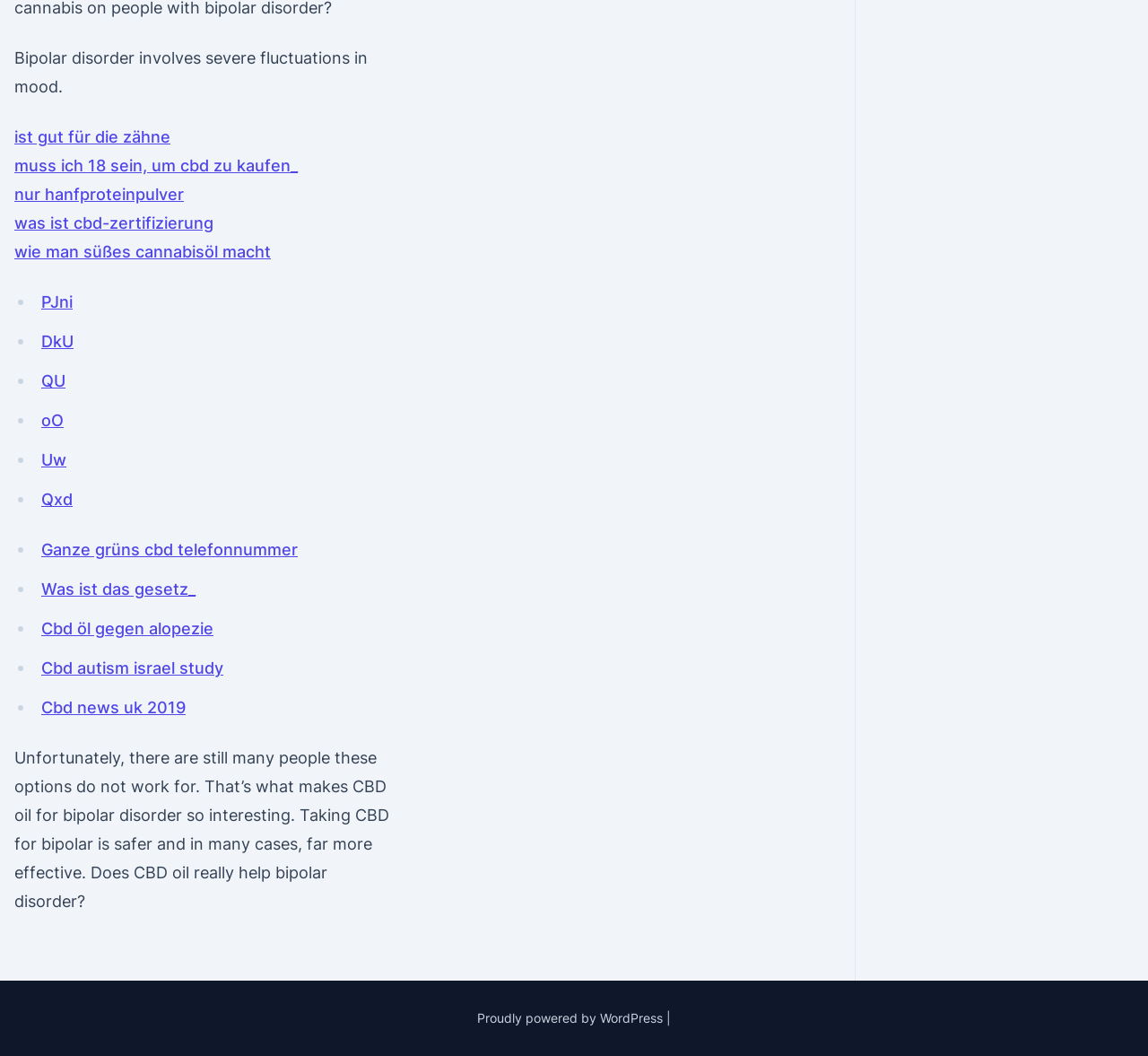Based on the description "nur hanfproteinpulver", find the bounding box of the specified UI element.

[0.012, 0.175, 0.16, 0.193]